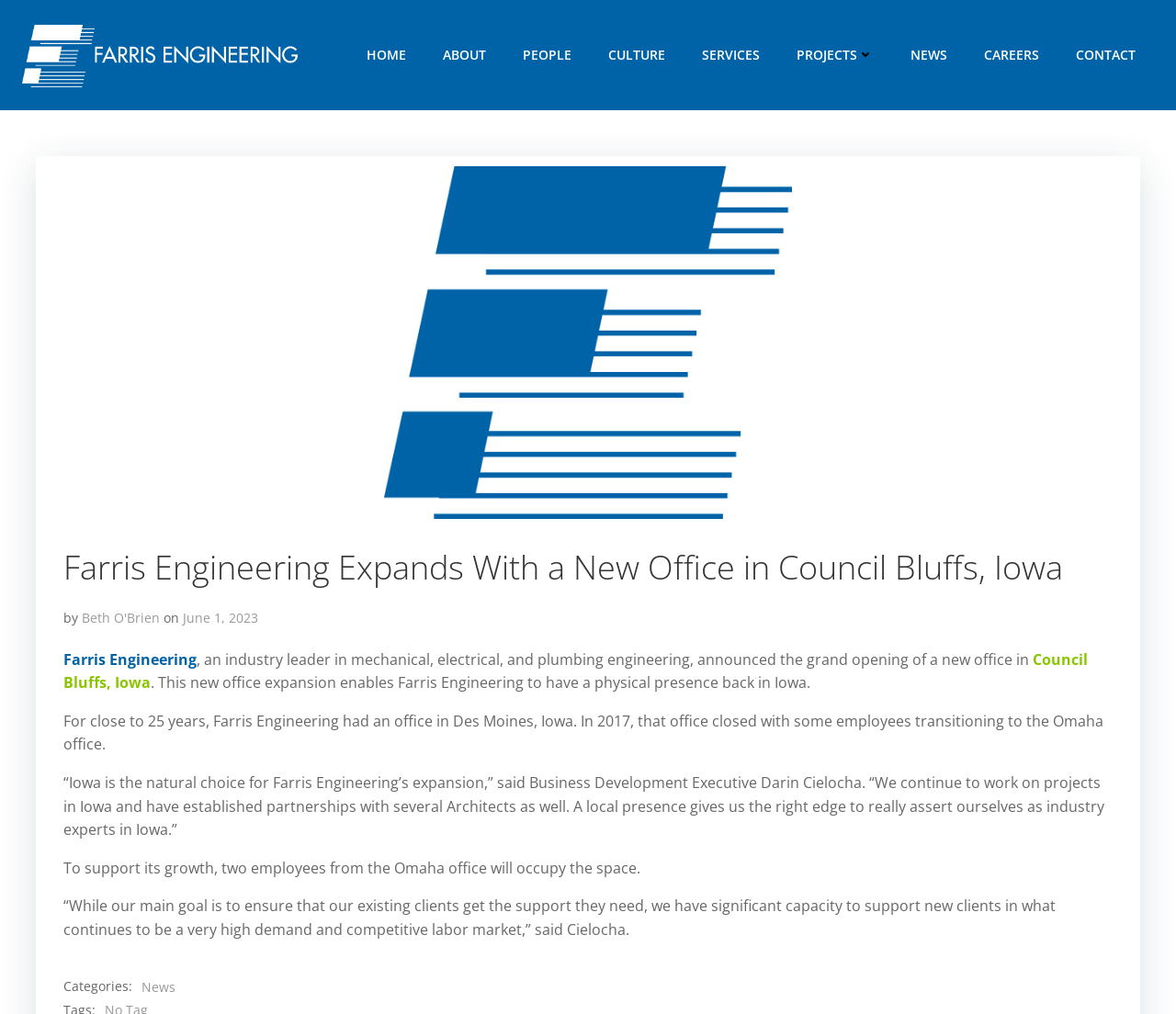Review the image closely and give a comprehensive answer to the question: What is the name of the business development executive quoted in the article?

I read the article and found that the business development executive quoted in the article is Darin Cielocha, who mentioned that Iowa is a natural choice for Farris Engineering's expansion.